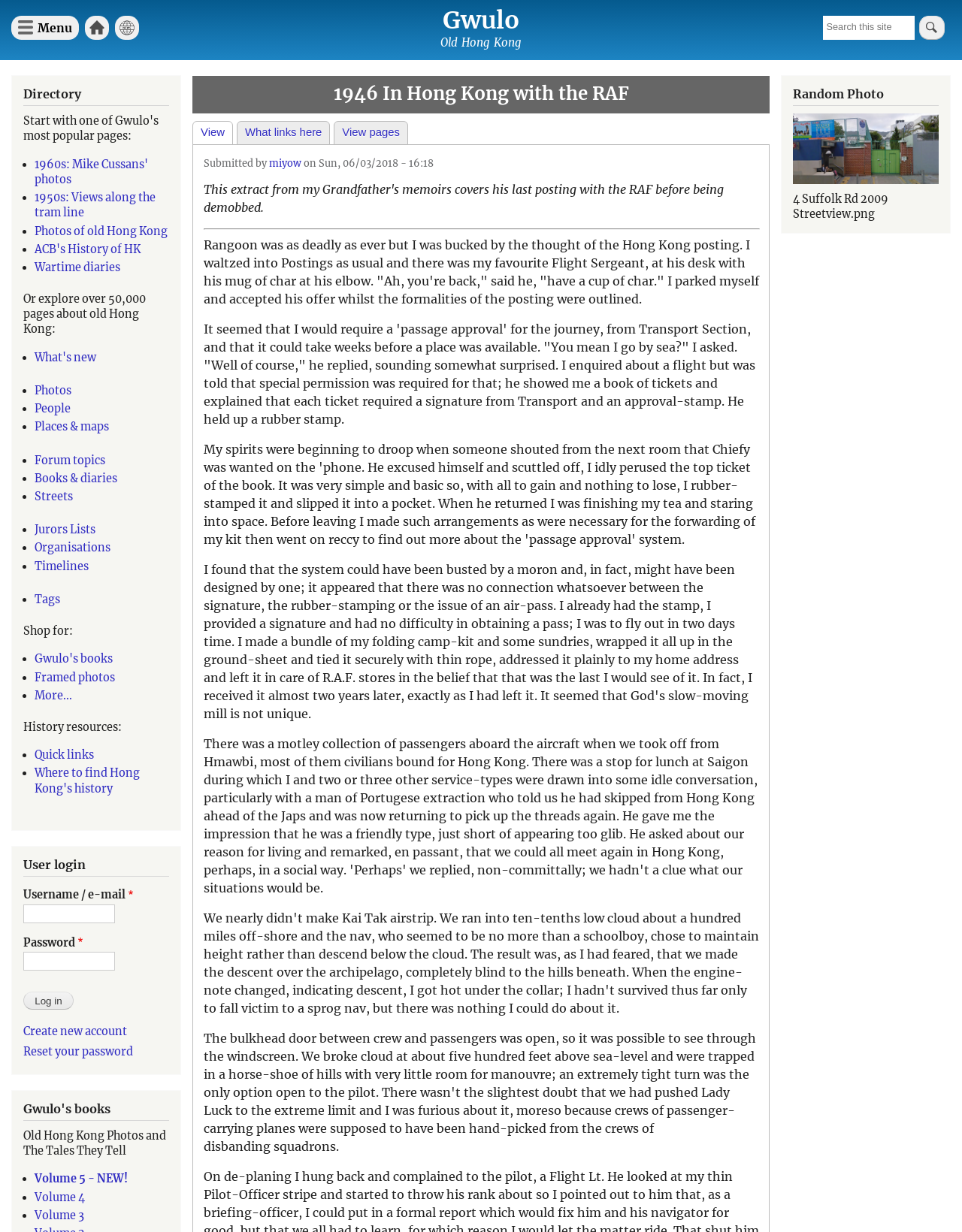Could you please study the image and provide a detailed answer to the question:
What type of content is listed in the 'Directory' section?

The type of content listed in the 'Directory' section can be determined by looking at the links and list markers in that section, which suggest that it is a list of topics related to old Hong Kong, such as photos, people, and places.